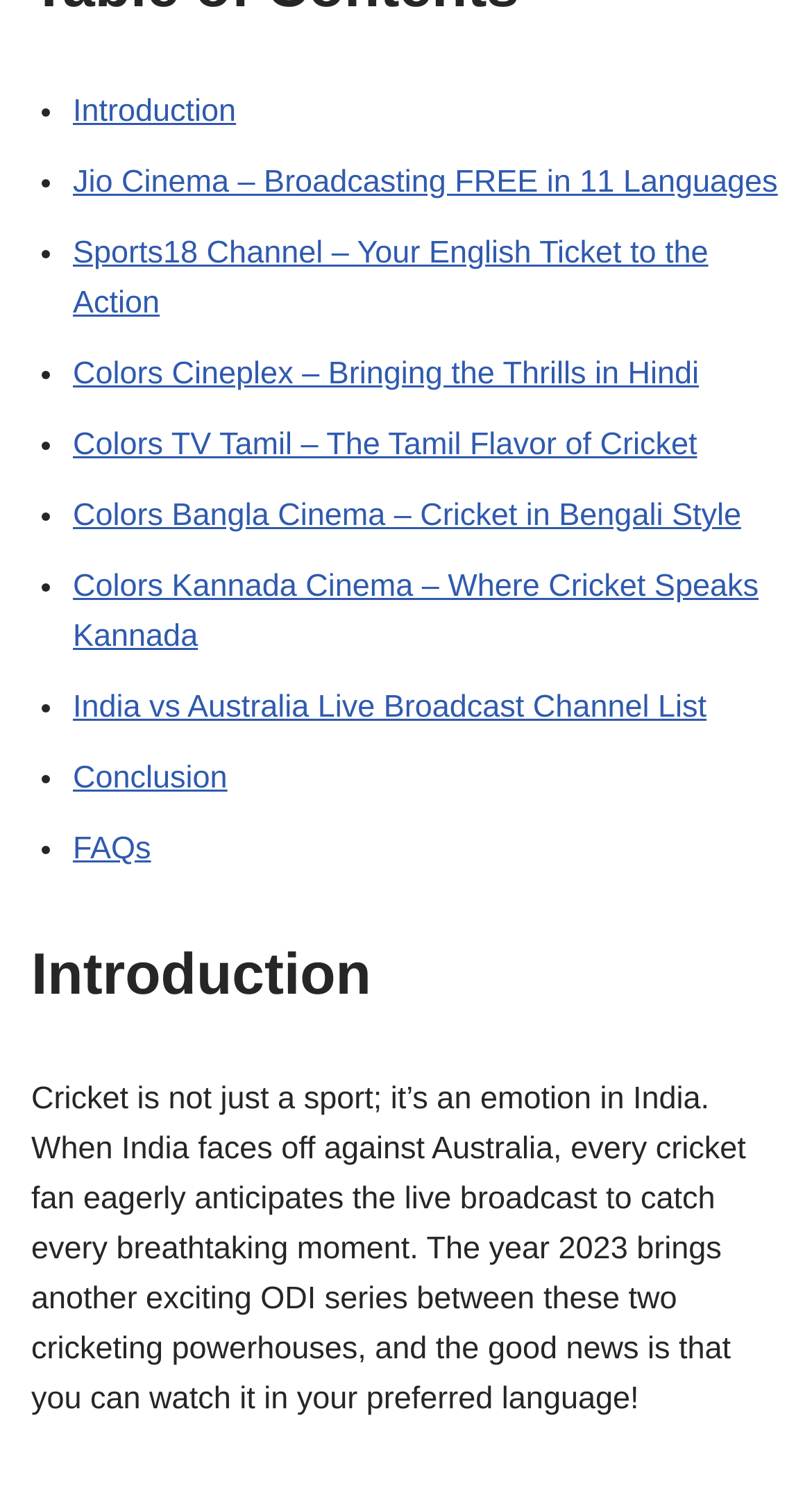Identify the bounding box coordinates of the section that should be clicked to achieve the task described: "Visit Jio Cinema – Broadcasting FREE in 11 Languages".

[0.09, 0.11, 0.958, 0.134]